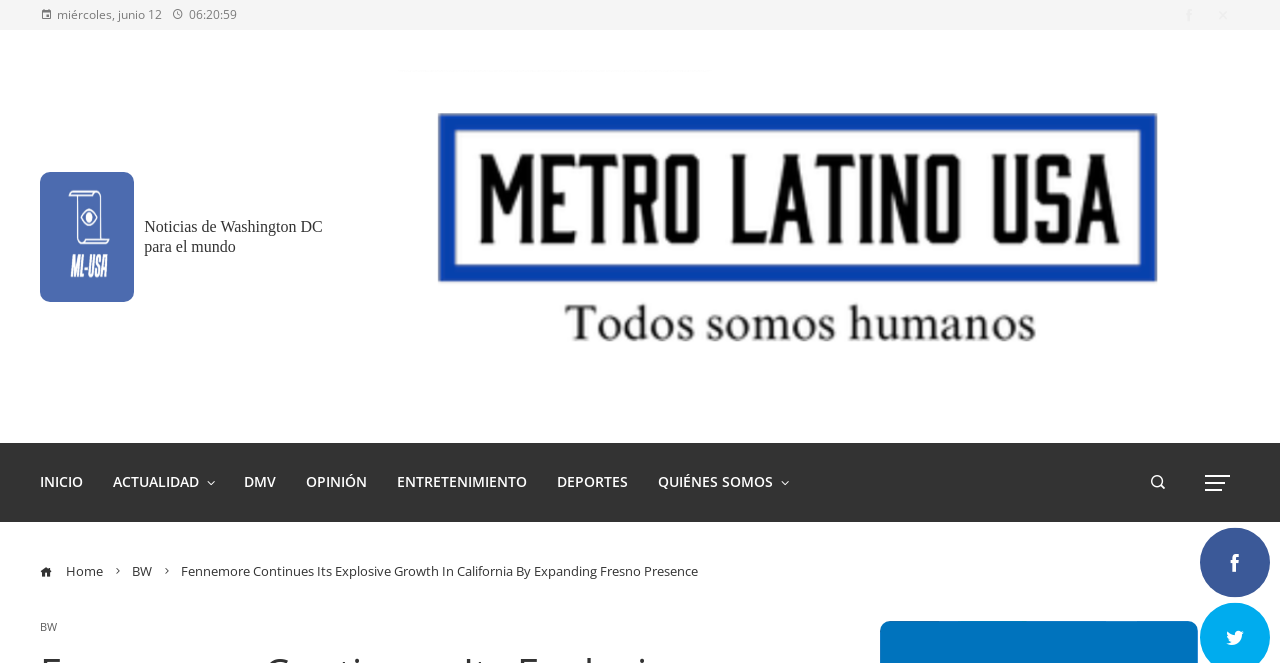Specify the bounding box coordinates of the area that needs to be clicked to achieve the following instruction: "read noticias de Washington DC".

[0.113, 0.329, 0.252, 0.384]